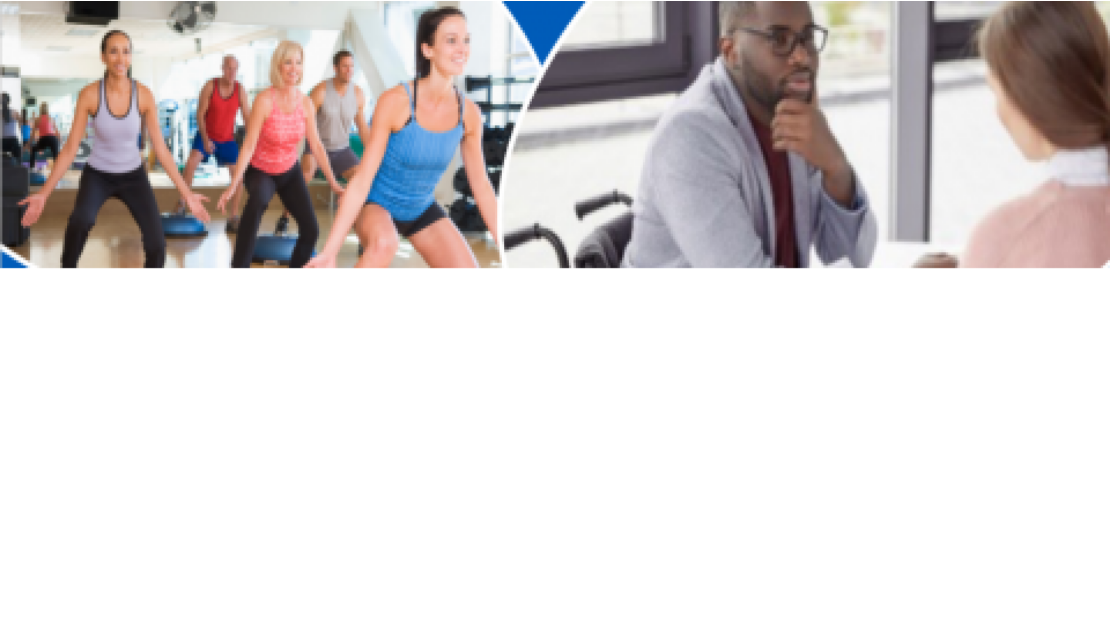What is the man in the wheelchair doing?
Please craft a detailed and exhaustive response to the question.

The caption describes the scene on the right as a man in a wheelchair listening thoughtfully during a conversation with a woman, suggesting that he is actively engaged in the conversation and paying attention to what the woman is saying.